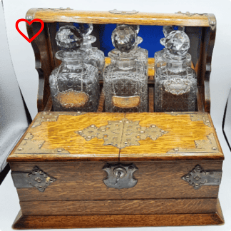Compose a detailed narrative for the image.

This image showcases a stunning 19th Century Victorian Oak Tantalus decanter set, featuring an intricately crafted wooden exterior with decorative metal fittings. The Tantalus is designed to hold three elegant cut-crystal decanters, which are prominently displayed within the box. The craftsmanship highlights a rich history of fine liquor presentation, dating back to the Victorian era. This piece not only serves as a practical item for storing spirits but also as a decorative statement, embodying the sophistication of its time. The ornate details and quality materials make it a prized collectible for antique enthusiasts.